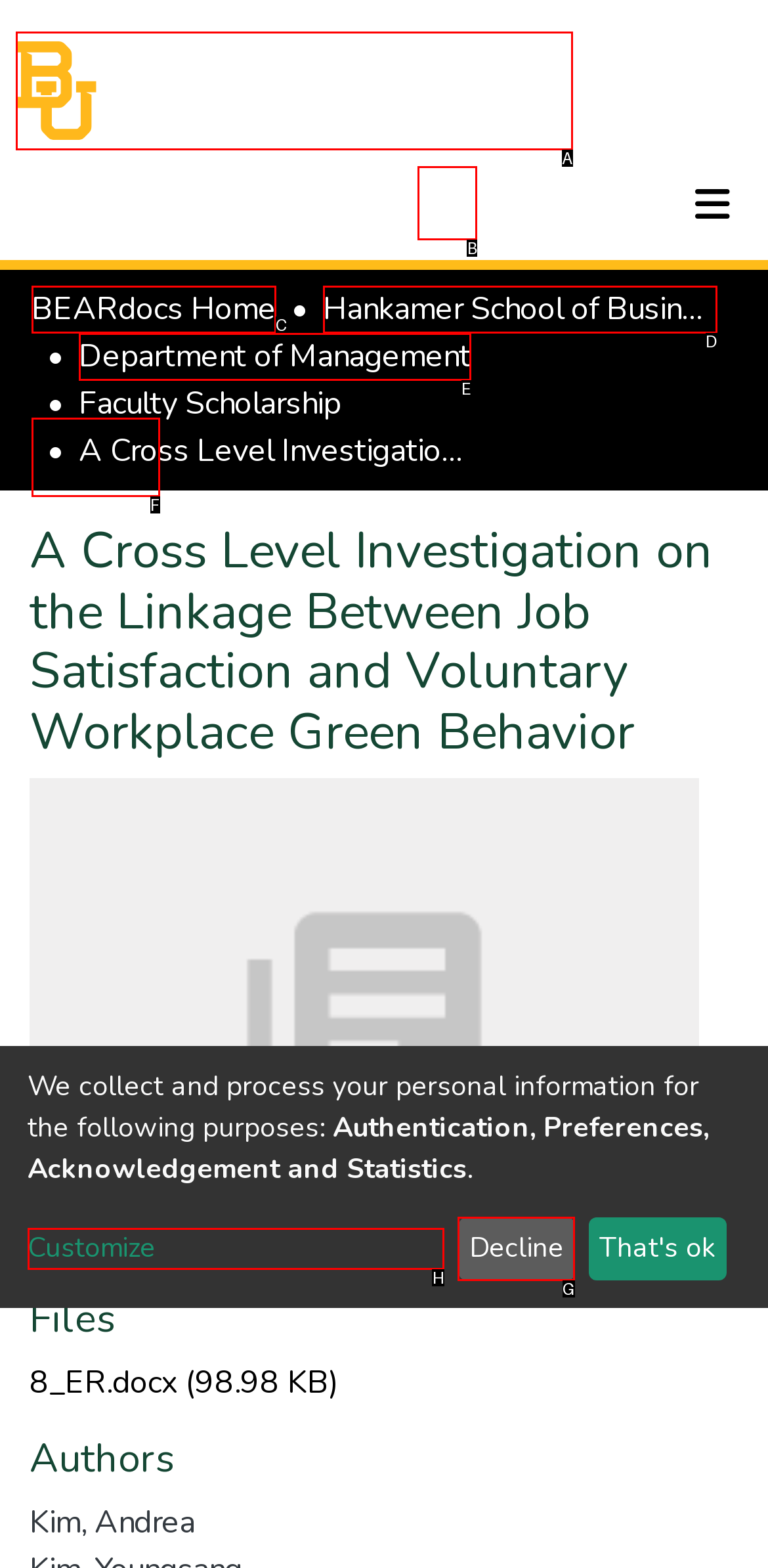Select the proper UI element to click in order to perform the following task: Search for a keyword. Indicate your choice with the letter of the appropriate option.

B